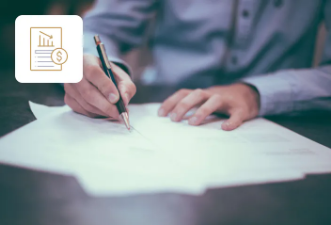Describe every significant element in the image thoroughly.

The image features a close-up of a person's hand engaged in writing on a stack of documents, symbolizing important legal and financial tasks. The individual, whose shirt collar is visible, seems to be focused on their work, perhaps filling out contracts, legal forms, or financial paperwork. This imagery emphasizes diligence and professionalism associated with services provided by Bull City Legal Services, particularly in the realm of Employment Law. The presence of an icon in the corner depicting financial charts and documents further underscores the financial aspects of legal services, enhancing the message that expert support is available for navigating workplace rights and compensation matters.